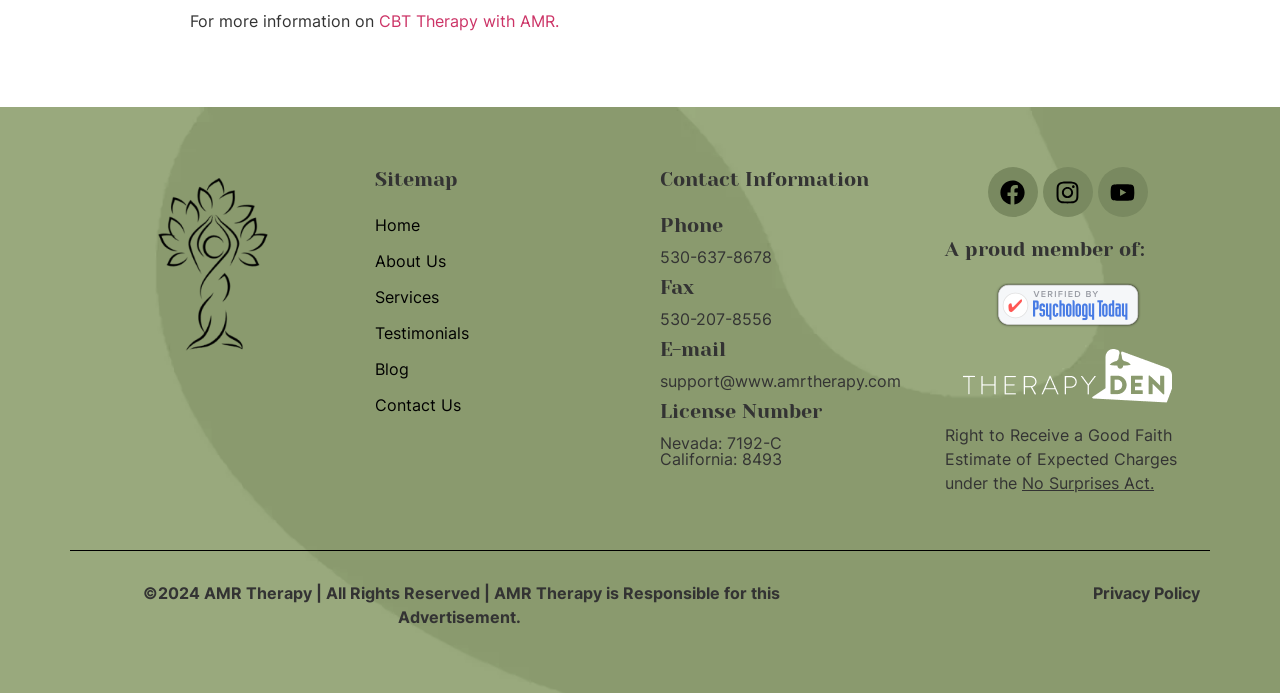Answer the following query concisely with a single word or phrase:
What is the email address of AMR Therapy?

support@www.amrtherapy.com